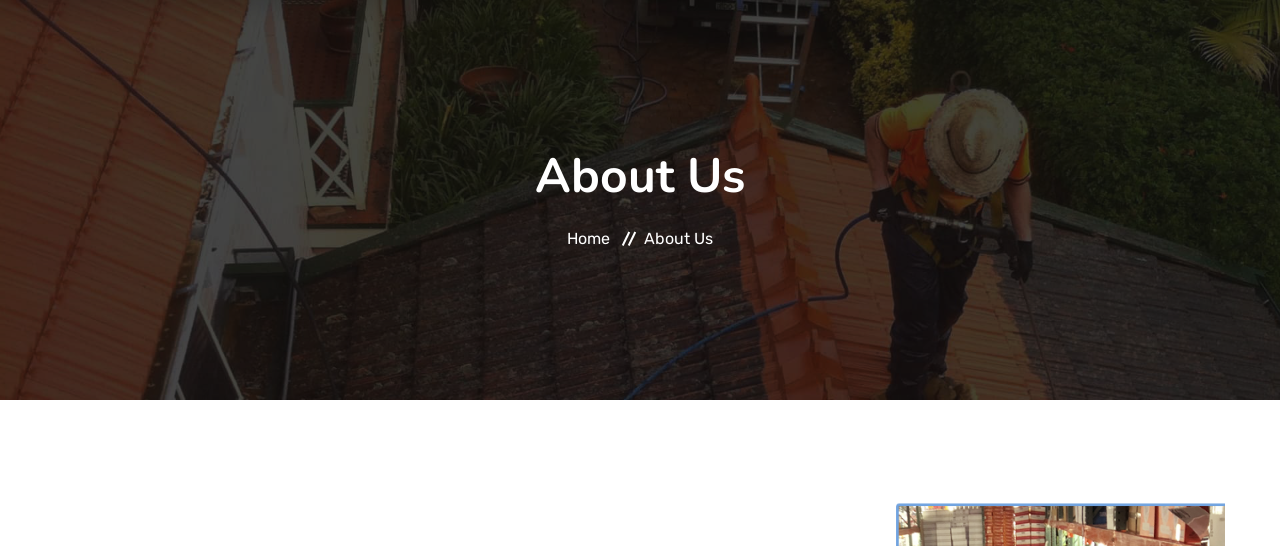Provide a brief response using a word or short phrase to this question:
What is the worker using to clean the roof?

Pressure washer